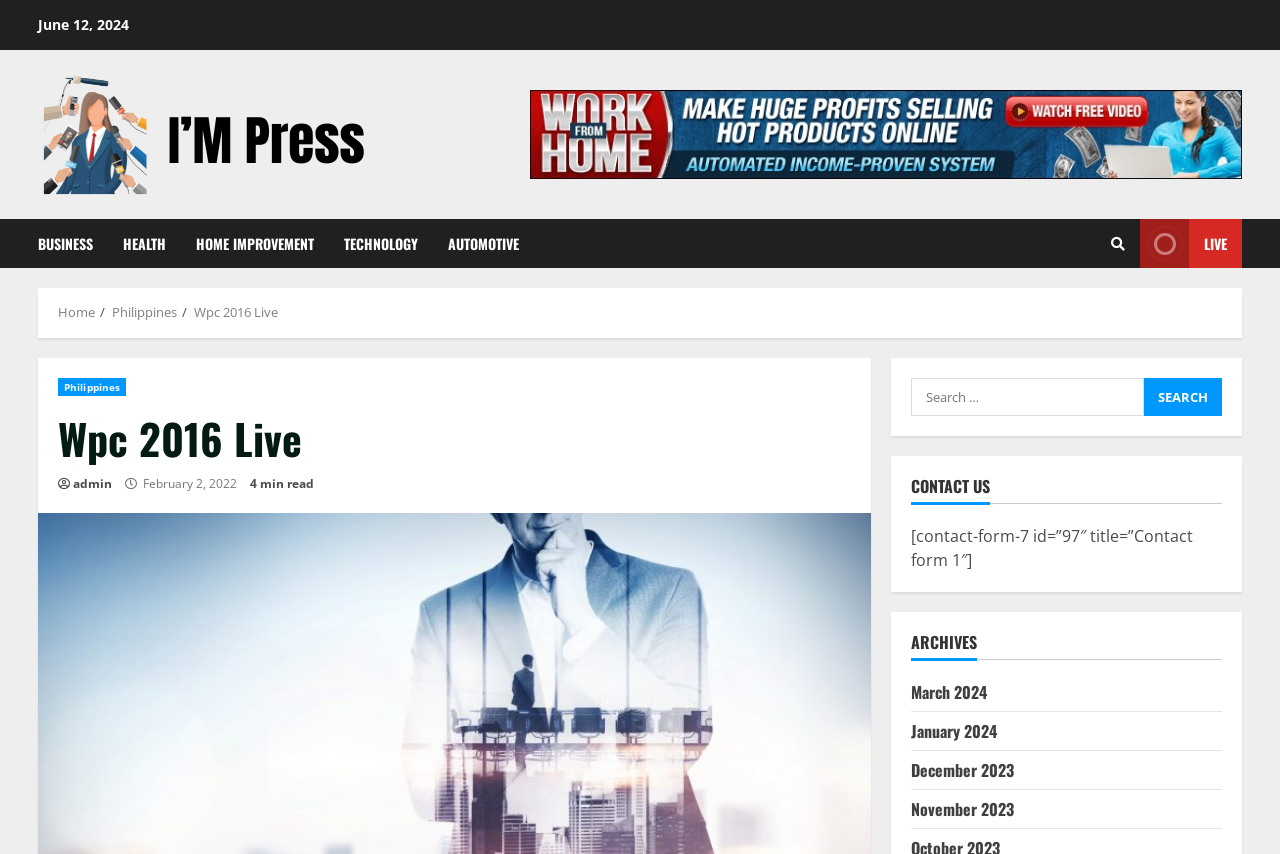Could you locate the bounding box coordinates for the section that should be clicked to accomplish this task: "View archives for March 2024".

[0.712, 0.796, 0.771, 0.824]